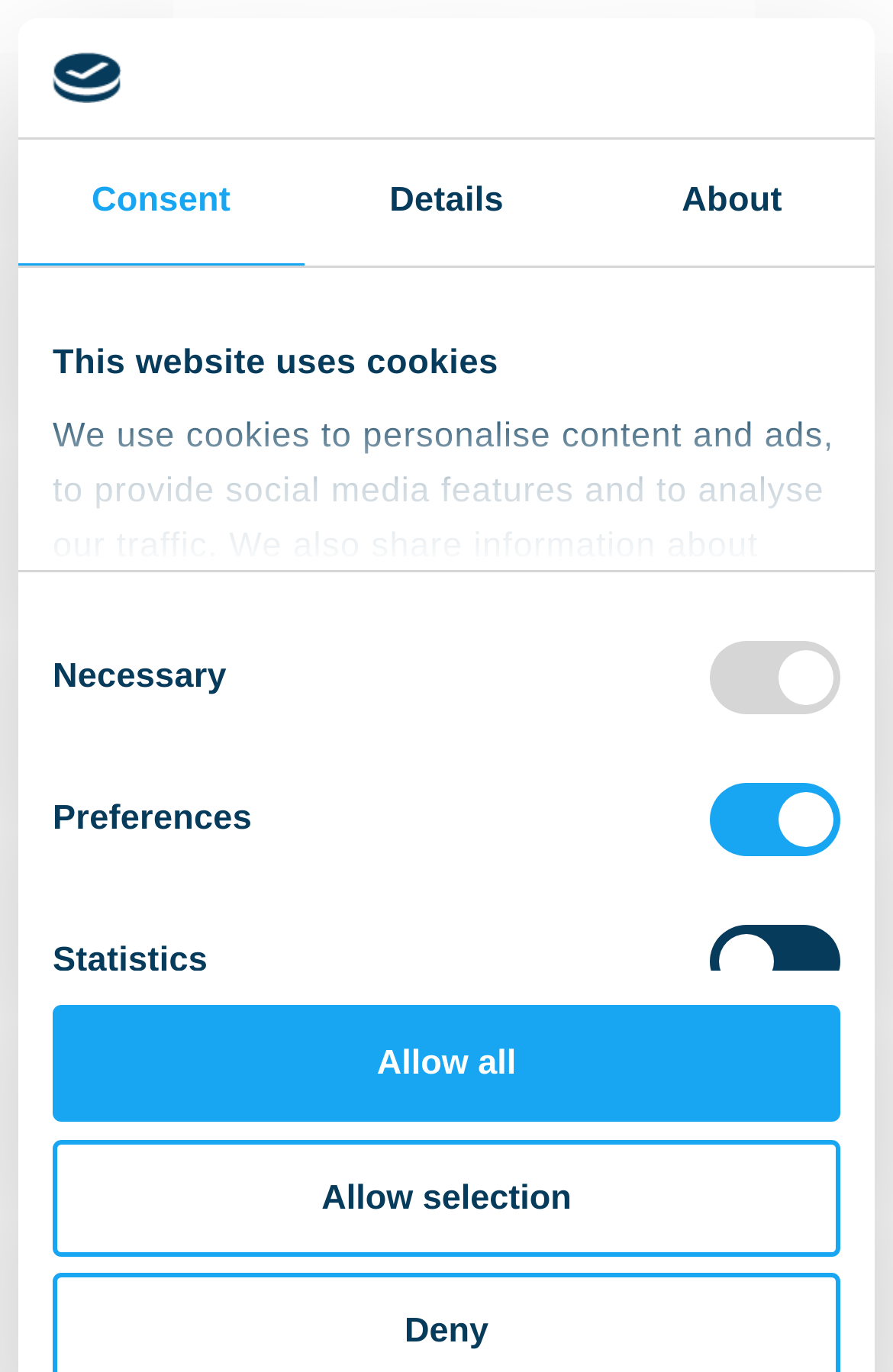Identify the bounding box coordinates of the element that should be clicked to fulfill this task: "Search for something". The coordinates should be provided as four float numbers between 0 and 1, i.e., [left, top, right, bottom].

[0.021, 0.358, 0.474, 0.393]